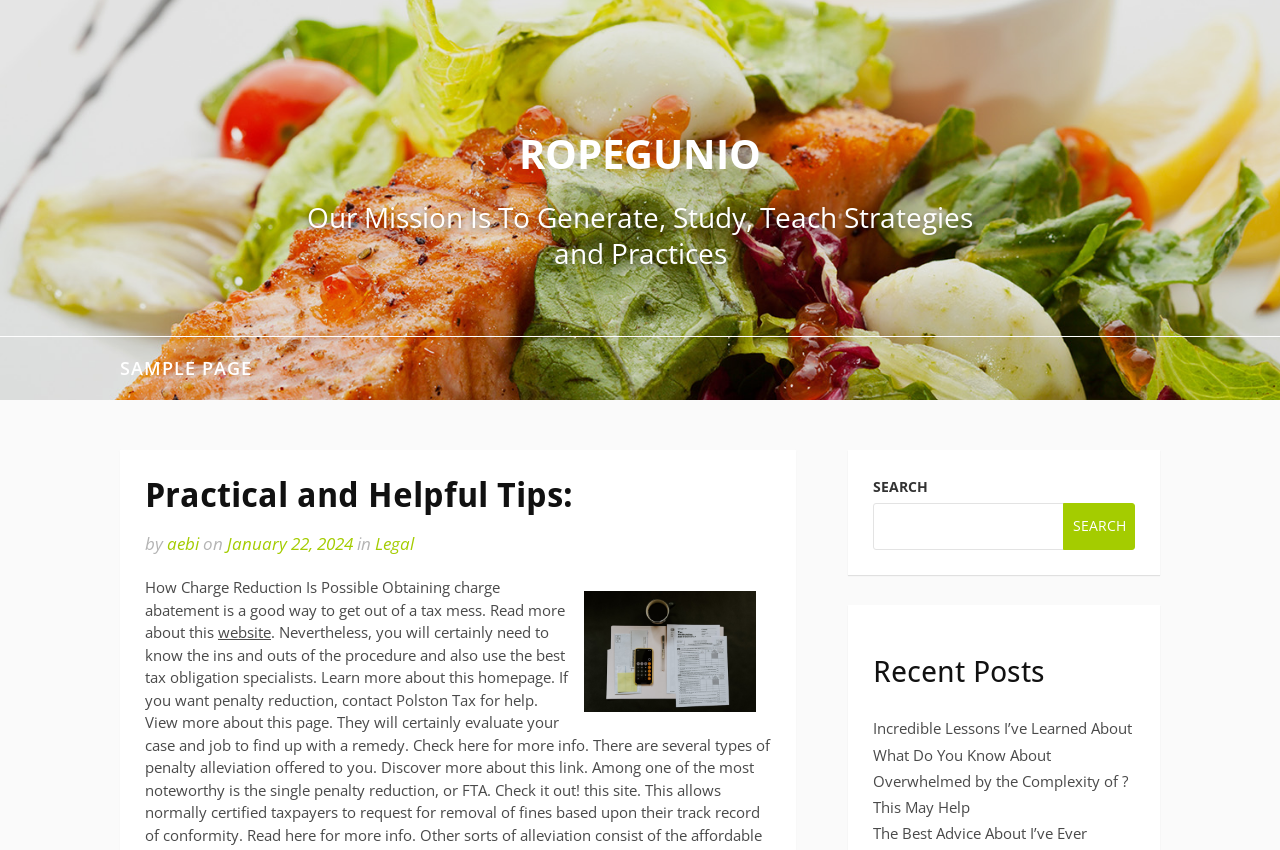What is the date of the article 'Practical and Helpful Tips:'?
Using the visual information, respond with a single word or phrase.

January 22, 2024